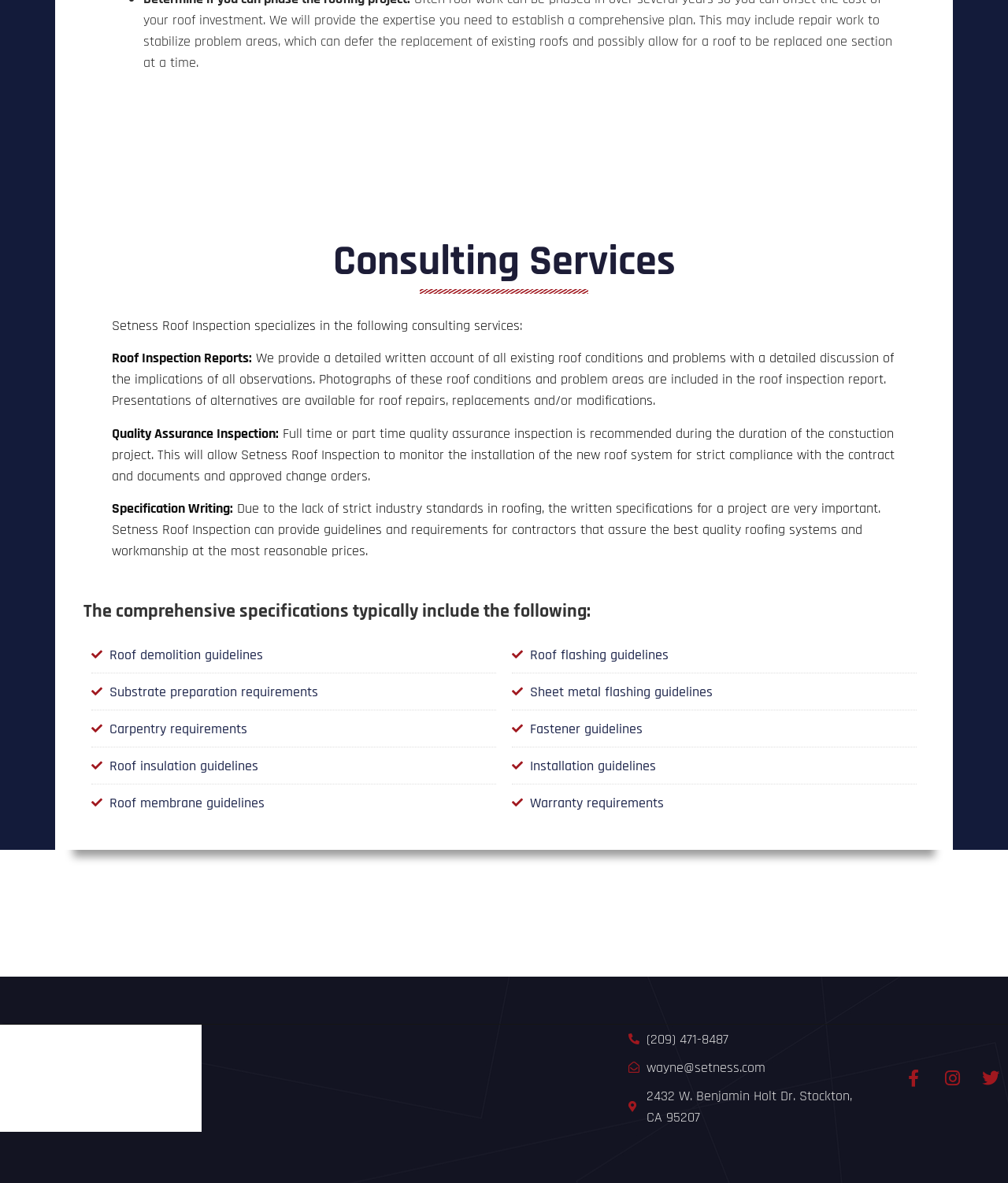Based on the element description: "alt="Setness Roof Inspection Main Logo"", identify the UI element and provide its bounding box coordinates. Use four float numbers between 0 and 1, [left, top, right, bottom].

[0.051, 0.879, 0.149, 0.943]